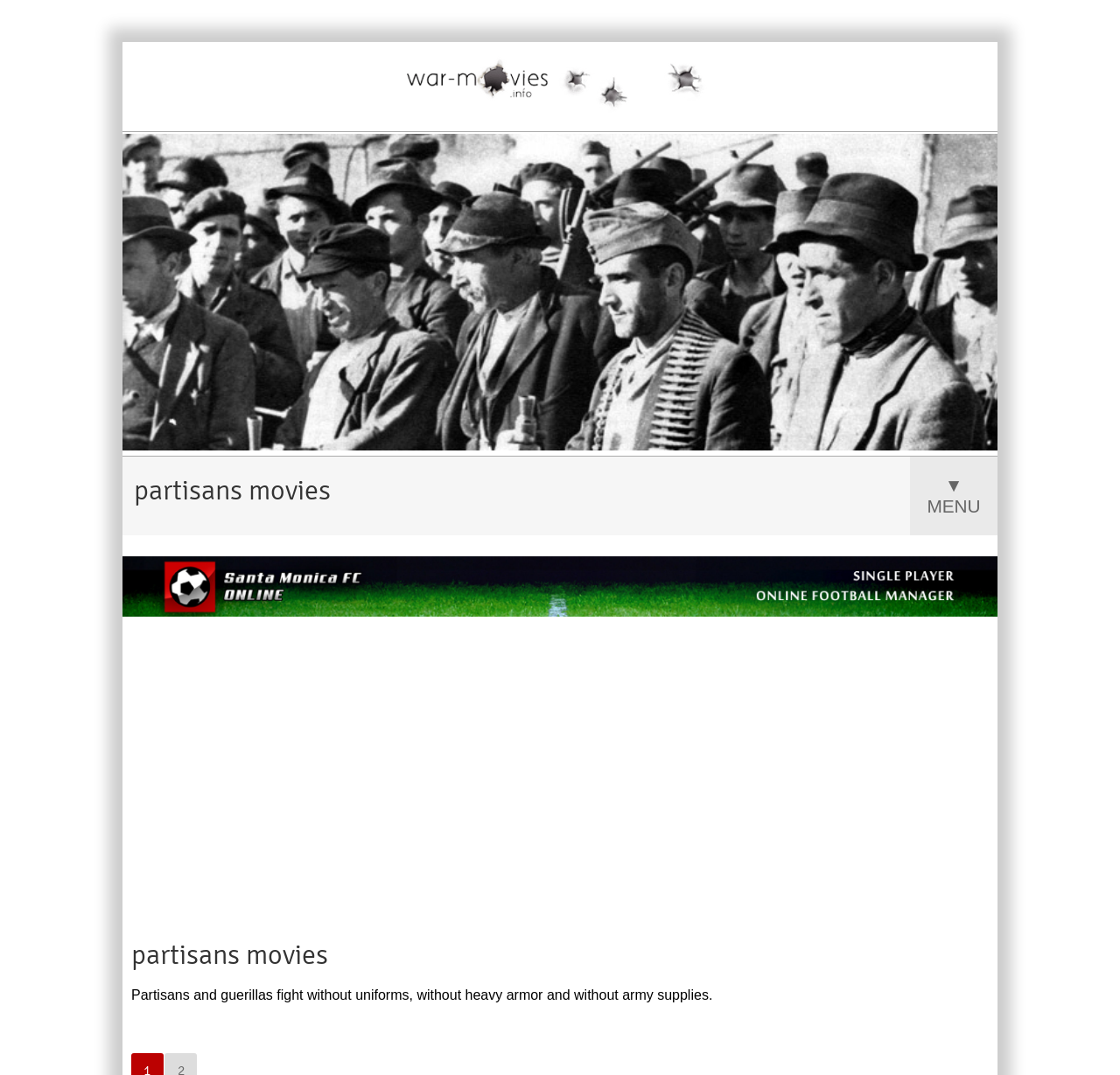Explain the webpage in detail.

The webpage appears to be about partisans movies, specifically focusing on war movies. At the top-left corner, there is a link and an image with the text "partisans movies". Below this, there is a larger image that spans most of the width of the page, with the text "partisans movies war movies". 

To the right of the top image, there is a heading with the text "partisans movies". Next to this heading, there is a dropdown menu labeled "MENU". 

Below the large image, there is a link to "online football manager" accompanied by a small image. This is followed by an advertisement iframe that takes up a significant portion of the page. 

At the bottom of the page, there is another heading with the text "partisans movies", and below this, a paragraph of text that describes partisans and guerillas fighting without uniforms or heavy armor.